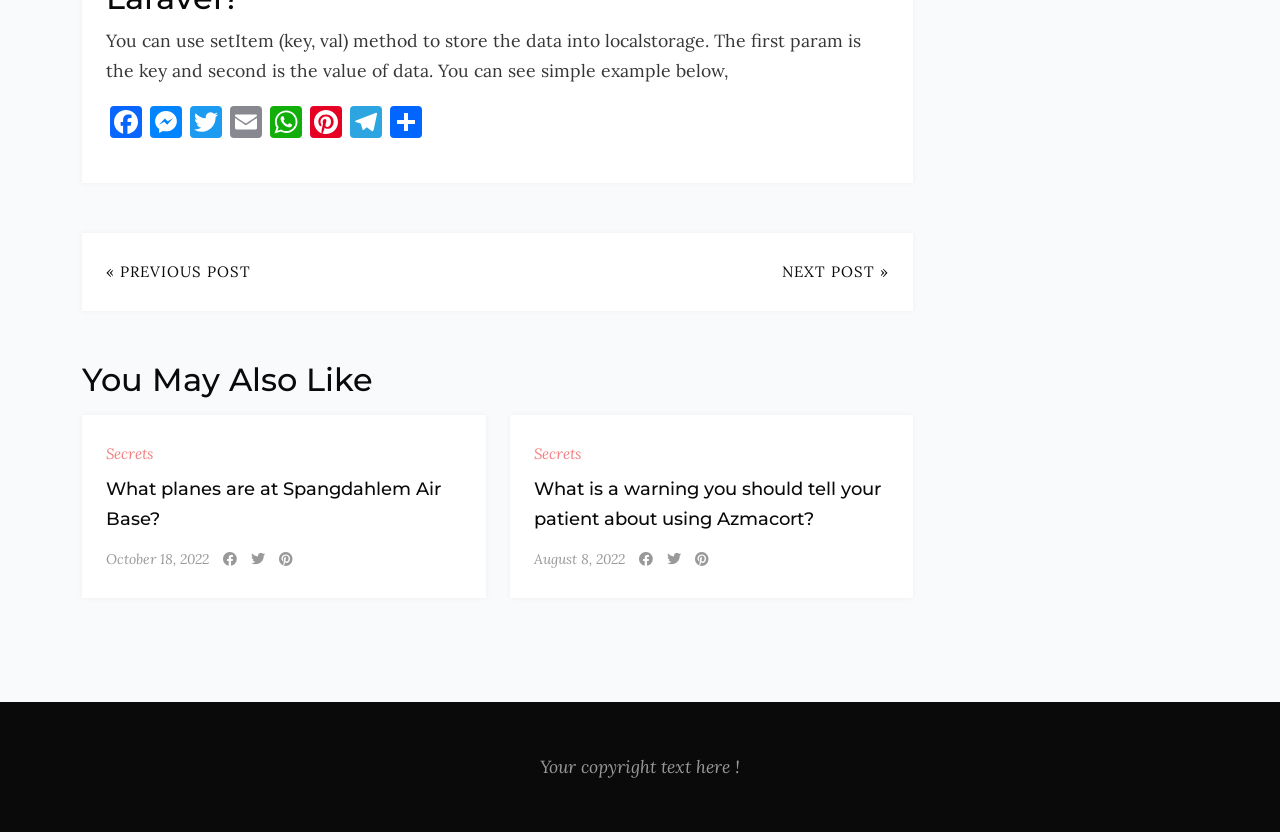Please provide a comprehensive response to the question below by analyzing the image: 
What are the social media platforms listed on the webpage?

The webpage has a list of social media platforms, which includes Facebook, Messenger, Twitter, Email, WhatsApp, Pinterest, Telegram, and Share, allowing users to share content on these platforms.